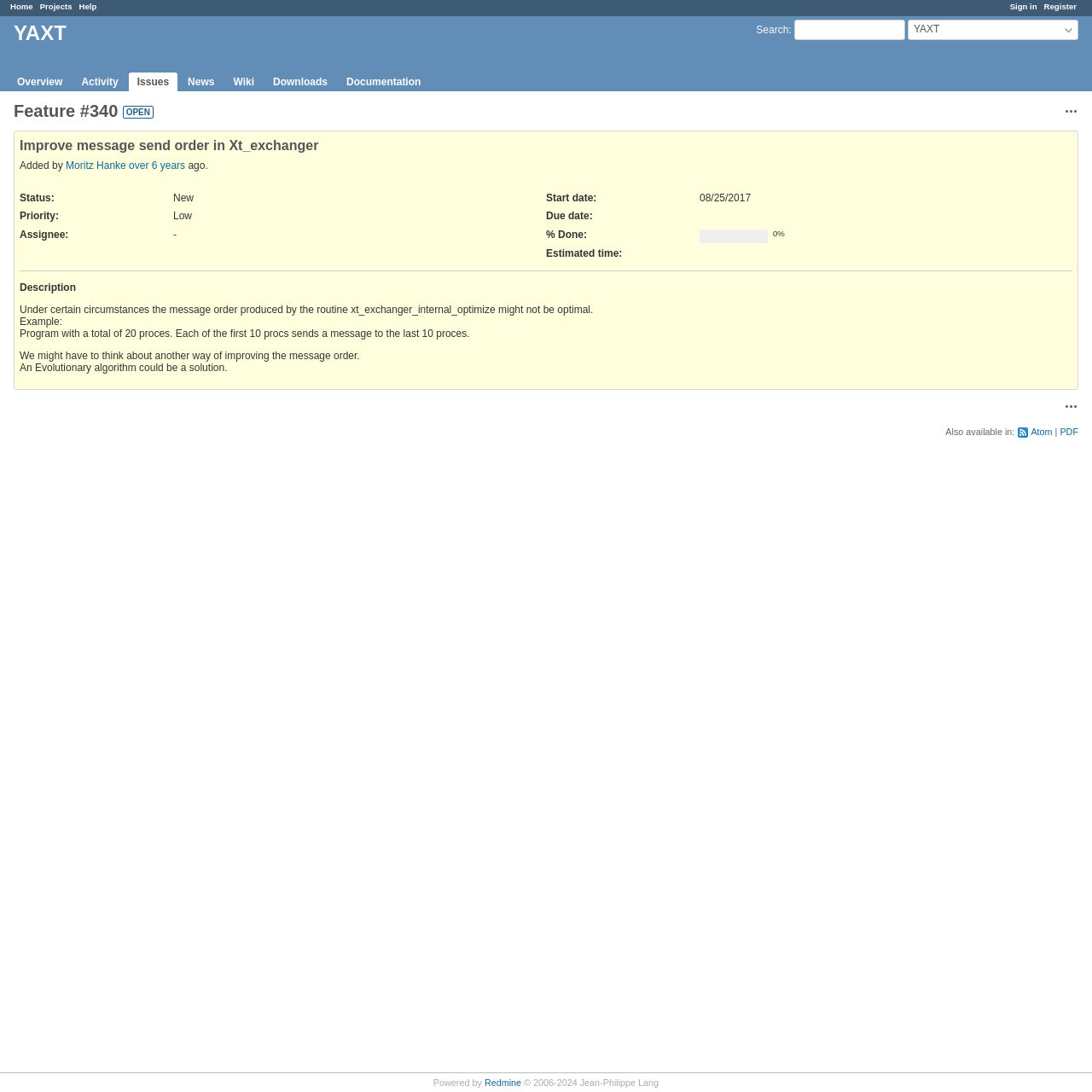What is the priority of feature #340?
Based on the visual content, answer with a single word or a brief phrase.

Low